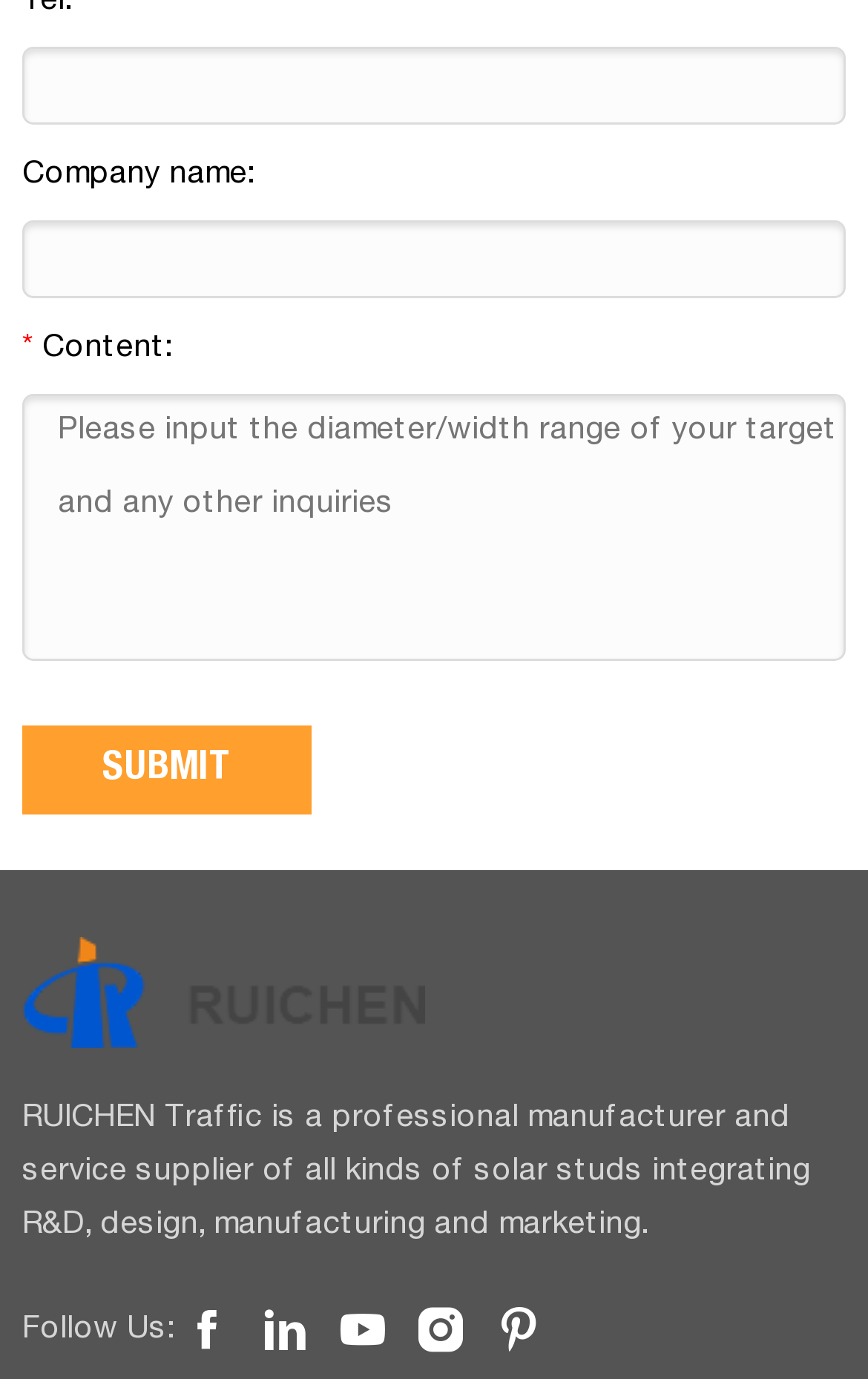Extract the bounding box coordinates of the UI element described by: "General". The coordinates should include four float numbers ranging from 0 to 1, e.g., [left, top, right, bottom].

None